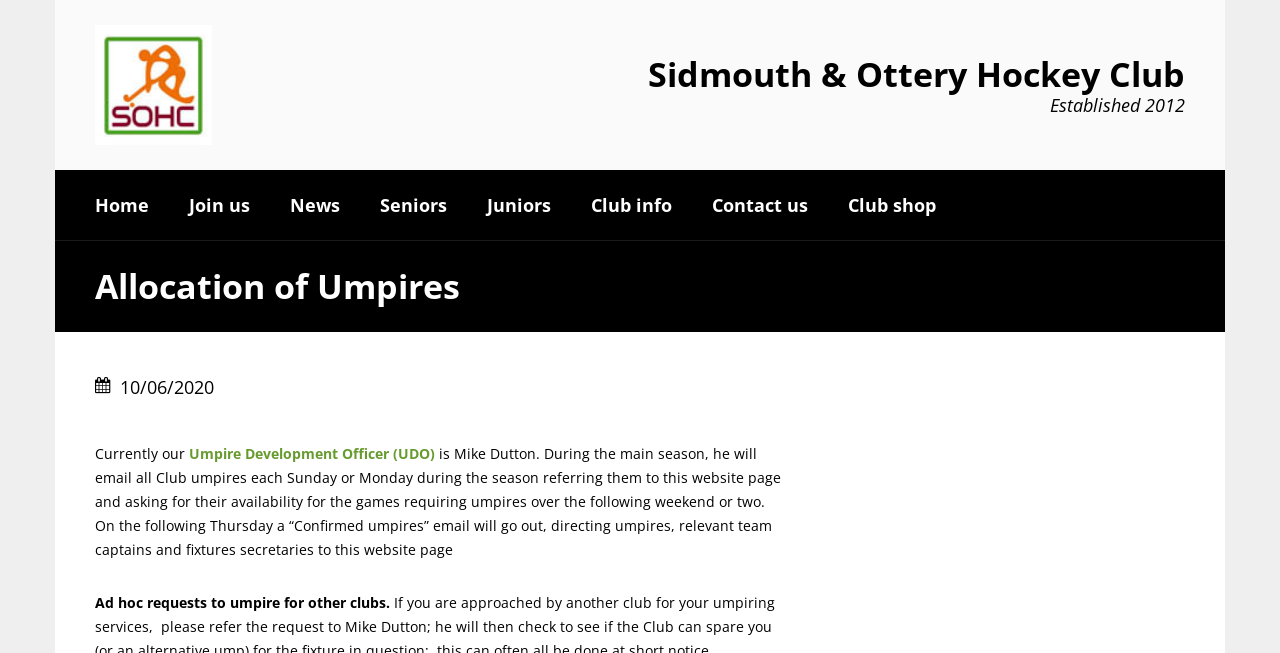Using the format (top-left x, top-left y, bottom-right x, bottom-right y), and given the element description, identify the bounding box coordinates within the screenshot: alt="Sidmouth & Ottery Hockey Club"

[0.074, 0.038, 0.226, 0.222]